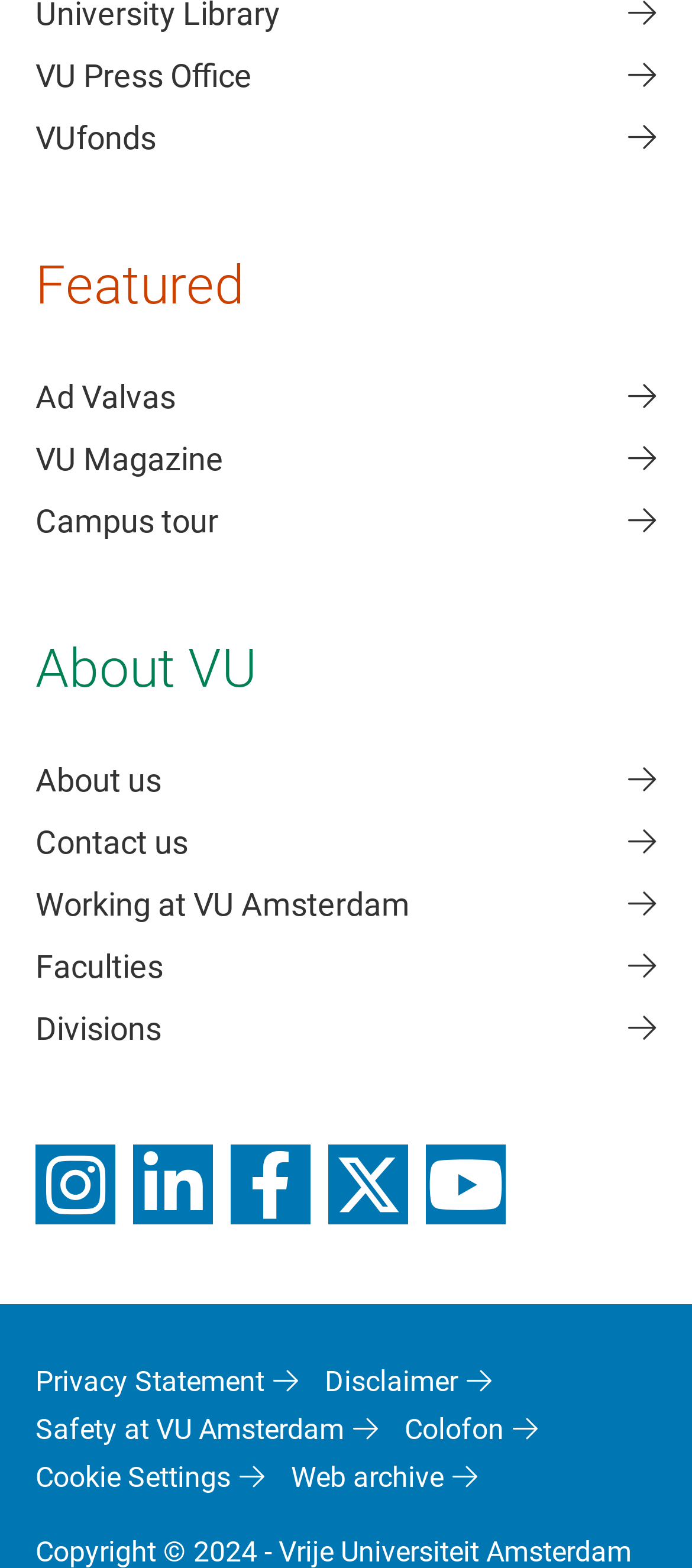How many faculties are mentioned?
Please respond to the question with a detailed and informative answer.

I found the link 'Faculties' on the webpage, but it does not specify the number of faculties. Therefore, the answer is 1, as only one link is provided.